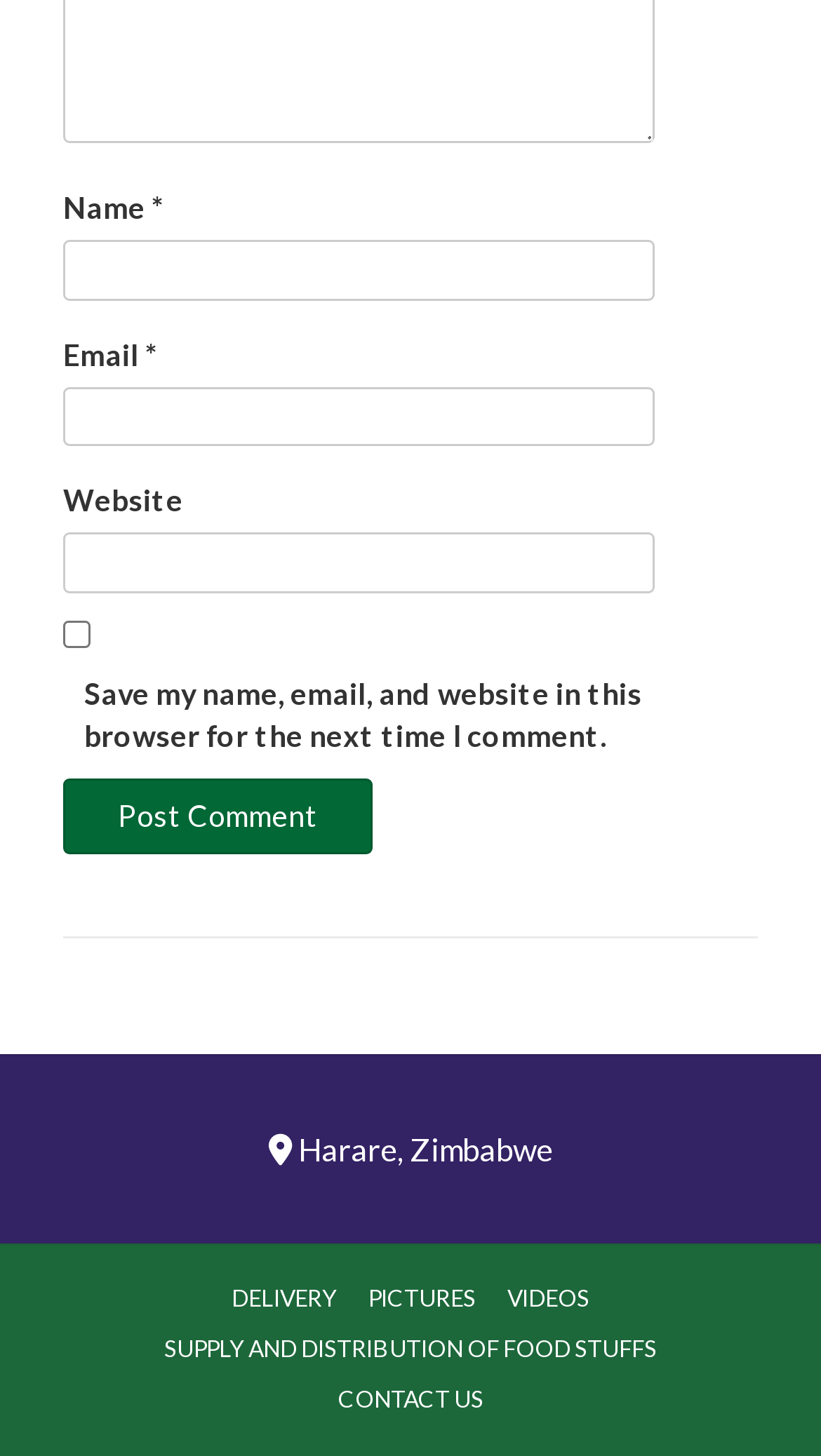What is the location mentioned in the content info section?
Answer the question with a single word or phrase derived from the image.

Harare, Zimbabwe